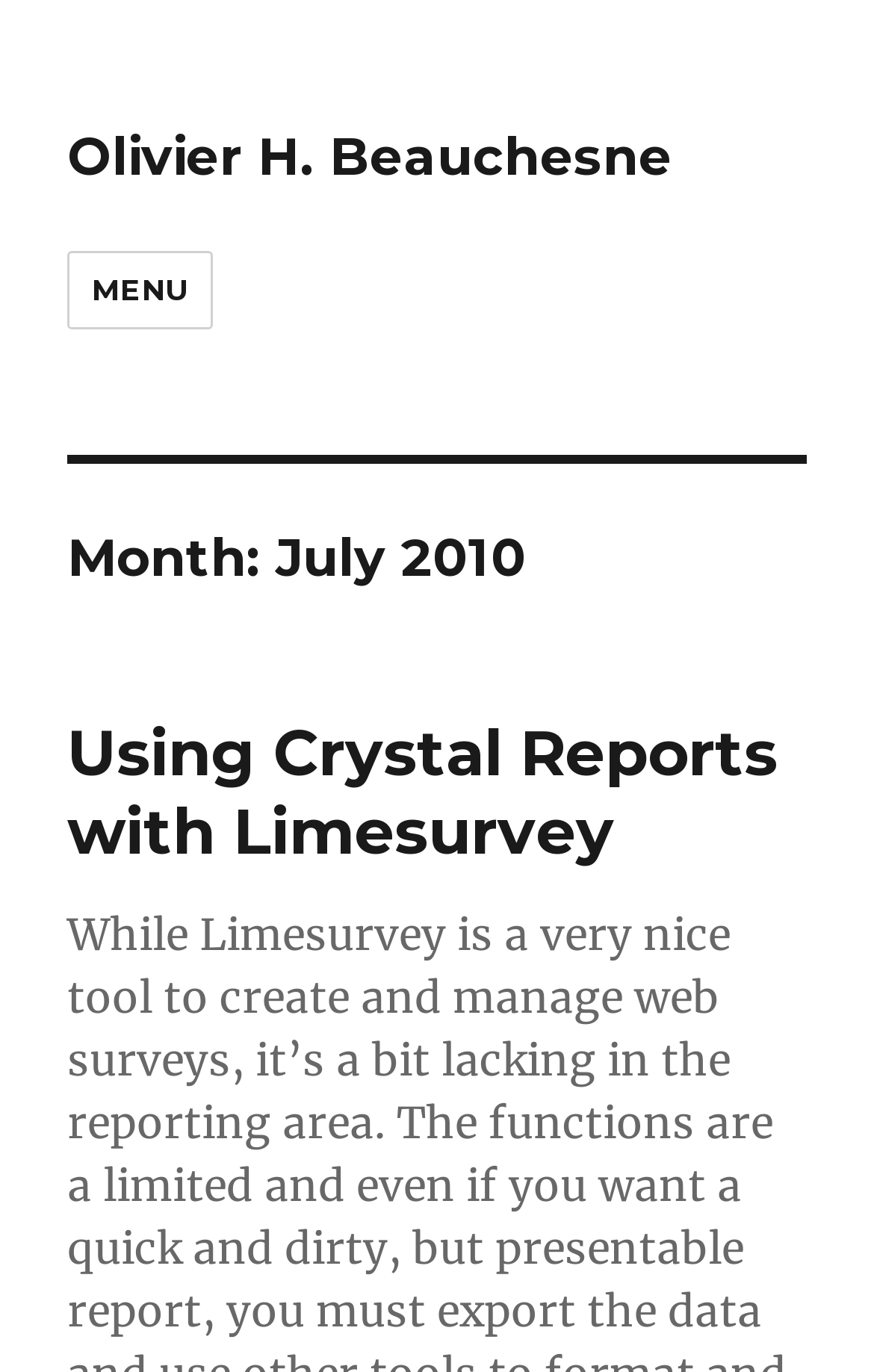Describe in detail what you see on the webpage.

The webpage is titled "July 2010 – Olivier H. Beauchesne" and appears to be a personal blog or website. At the top left, there is a link to the author's name, "Olivier H. Beauchesne". Next to it, there is a button labeled "MENU" that, when expanded, controls two navigation menus: "site-navigation" and "social-navigation".

Below the menu button, there is a header section that spans most of the width of the page. Within this section, there is a heading that indicates the month and year, "Month: July 2010". Underneath this heading, there is another section that contains a heading titled "Using Crystal Reports with Limesurvey", which is also a link to a specific article or page.